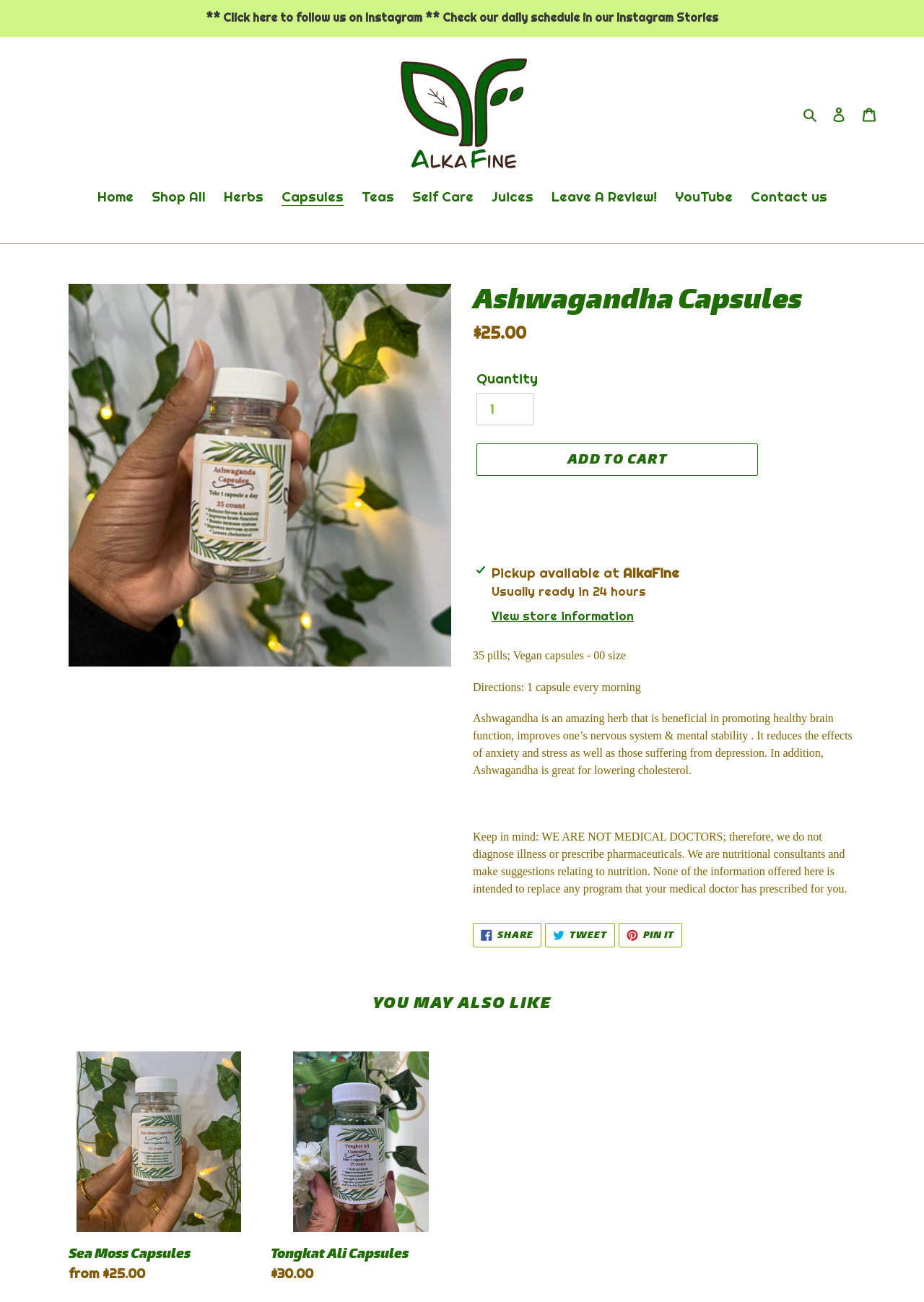What is the price of the product?
Please provide a detailed and comprehensive answer to the question.

I found the price '$25.00' by looking at the description list detail with the static text '$25.00' which shows the regular price of the product.